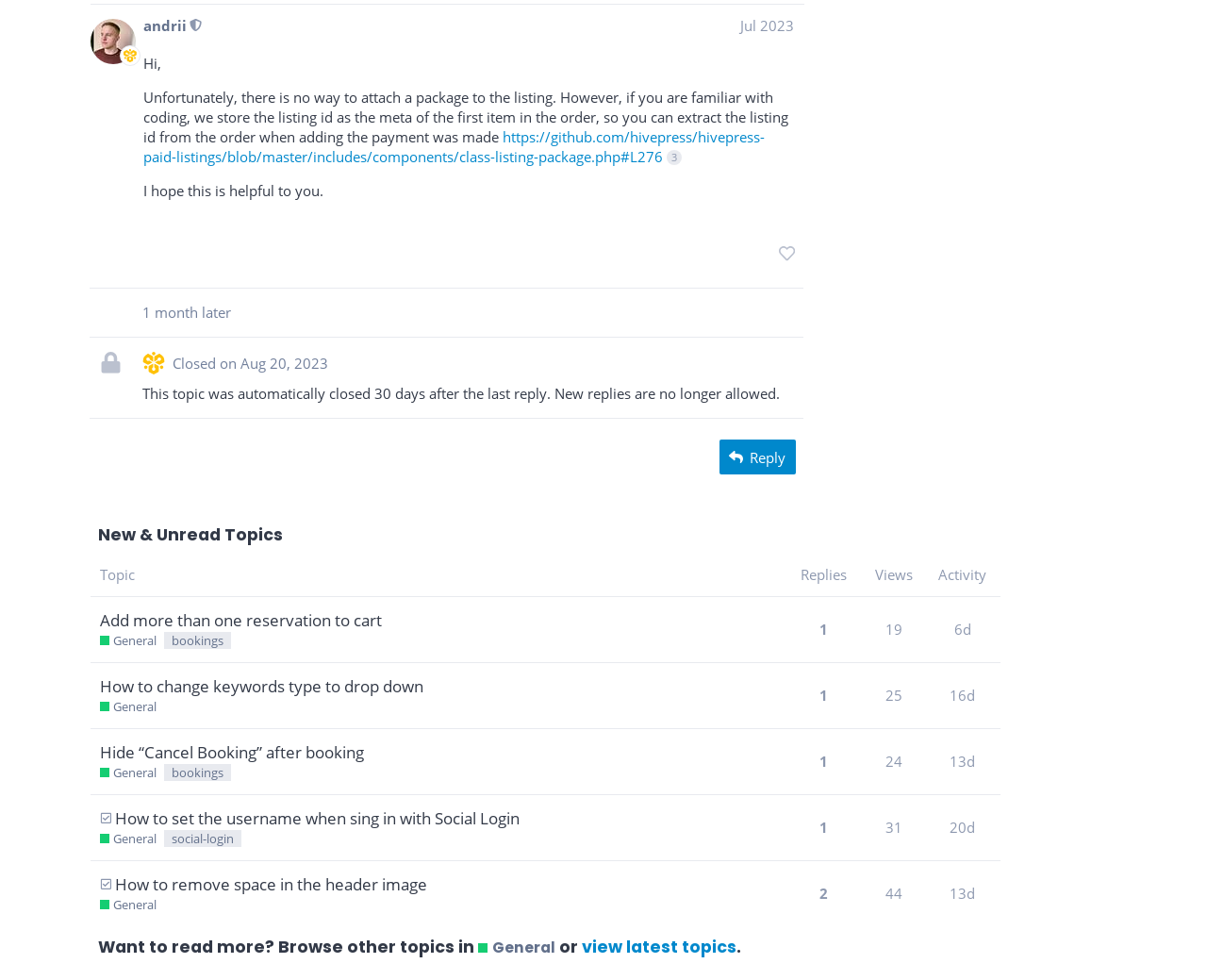Highlight the bounding box coordinates of the element you need to click to perform the following instruction: "View new and unread topics."

[0.074, 0.534, 0.829, 0.557]